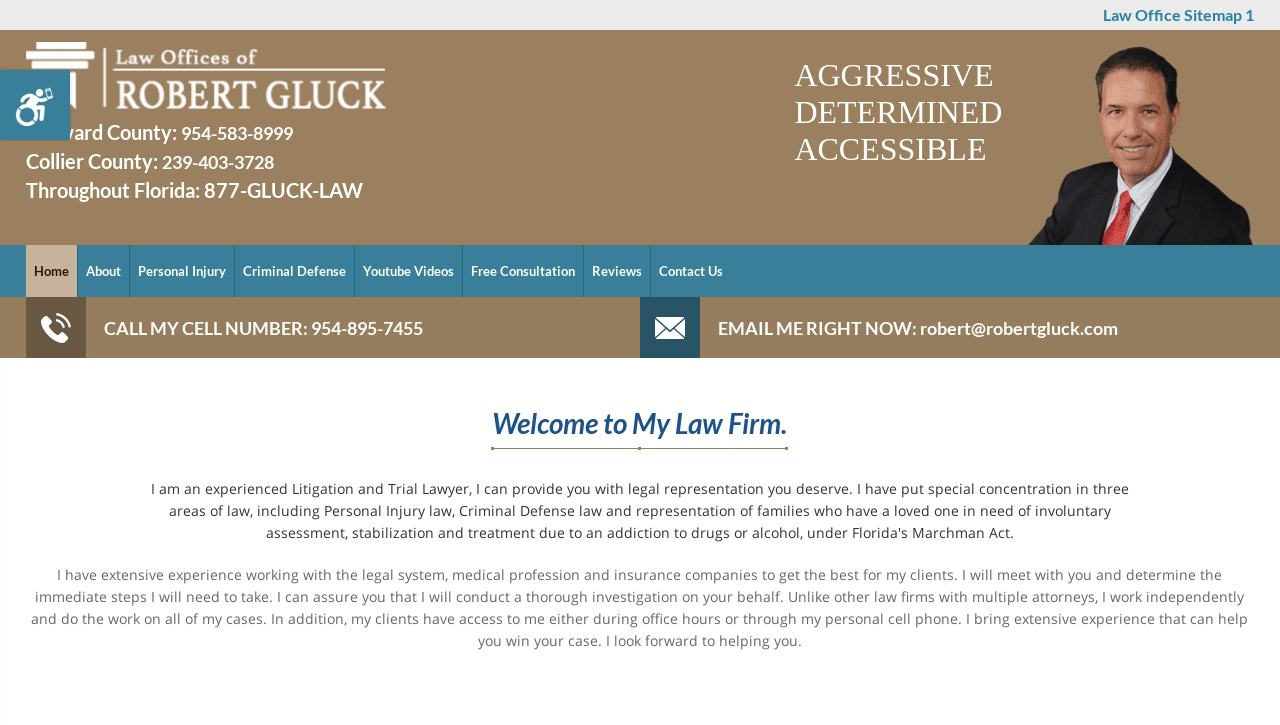Use a single word or phrase to answer the question: How many links are there in the navigation menu?

9